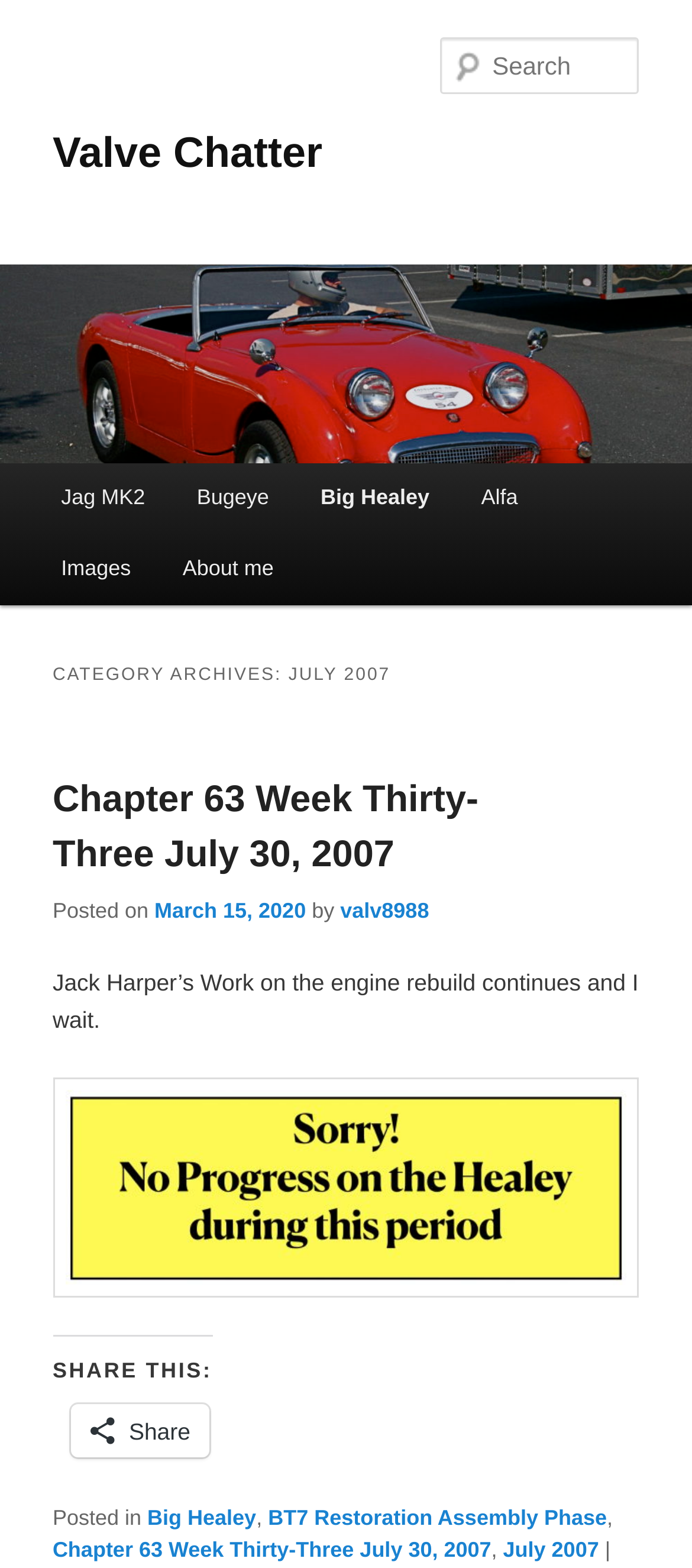Offer a thorough description of the webpage.

The webpage is titled "July 2007 | Valve Chatter" and appears to be a blog or archive page. At the top, there are two links to skip to primary and secondary content. Below these links, there is a large heading "Valve Chatter" with a link to the same title. To the right of this heading, there is an image with the same title.

Below the image, there is a search box with a placeholder text "Search Search". On the left side, there is a main menu with links to "Jag MK2", "Bugeye", "Big Healey", "Alfa", "Images", and "About me".

The main content of the page is a blog post titled "CATEGORY ARCHIVES: JULY 2007". The post has a heading "Chapter 63 Week Thirty-Three July 30, 2007" with a link to the same title. Below the heading, there is a paragraph of text describing the post, followed by a link to the post date "March 15, 2020" and the author's name "valv8988".

The post continues with a block of text, followed by a "SHARE THIS:" section with a link to share the post. At the bottom of the post, there are links to related categories, including "Big Healey" and "BT7 Restoration Assembly Phase", as well as a link to the same post title and a link to the archive for "July 2007".